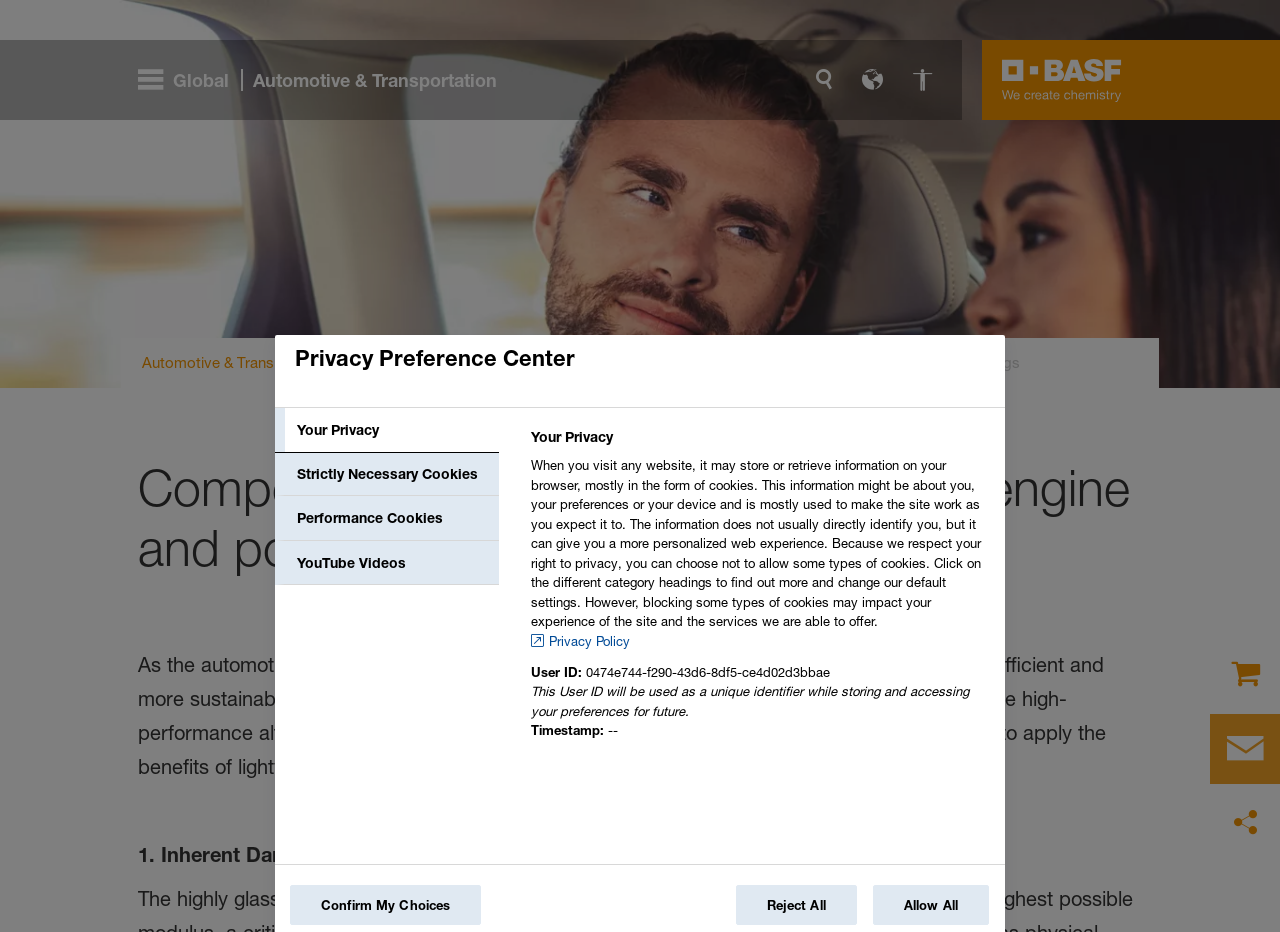Please identify the bounding box coordinates of the element I need to click to follow this instruction: "Change country and language".

[0.674, 0.074, 0.69, 0.098]